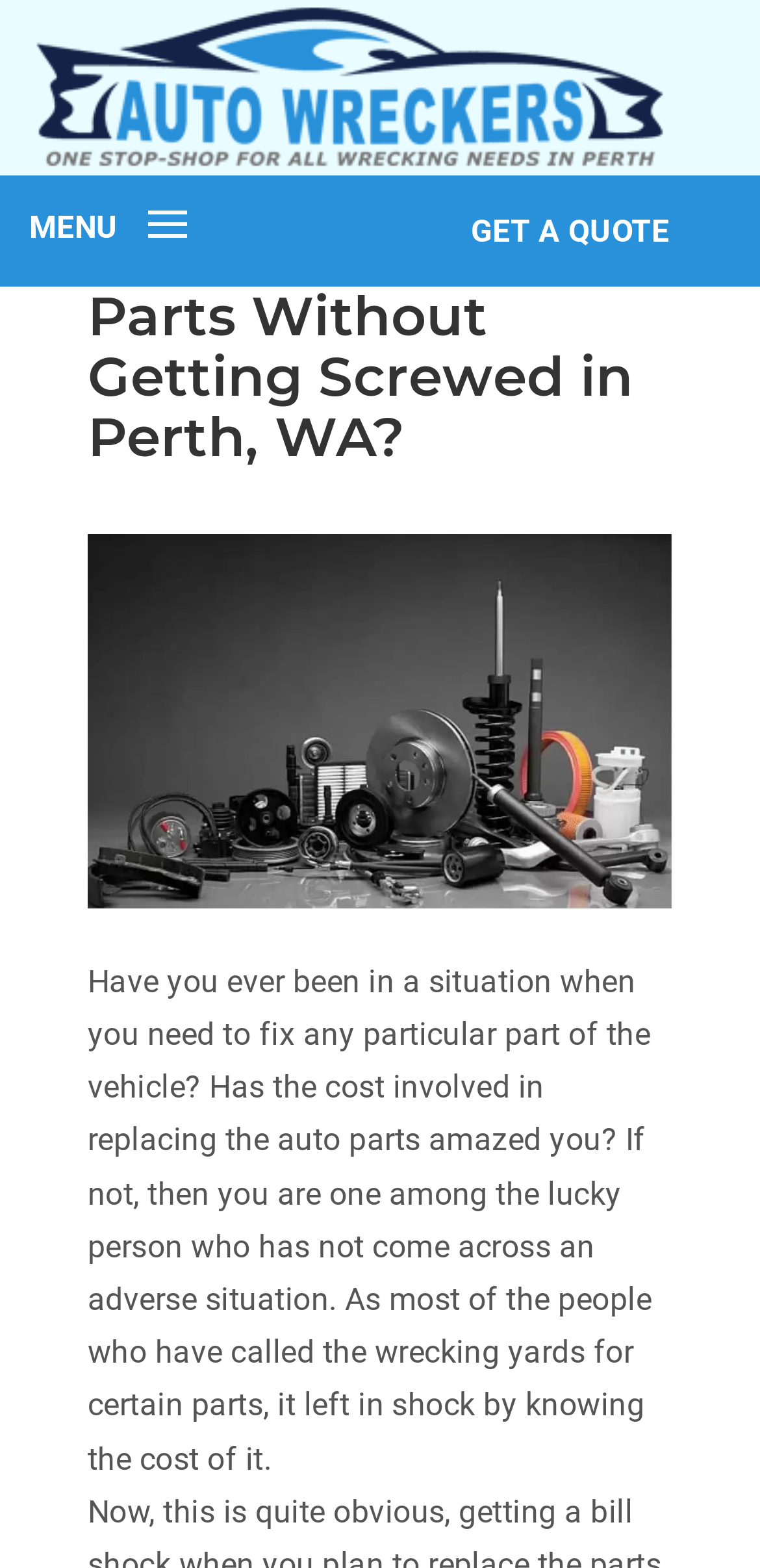Provide a brief response to the question using a single word or phrase: 
What is the topic of the article?

buying auto parts